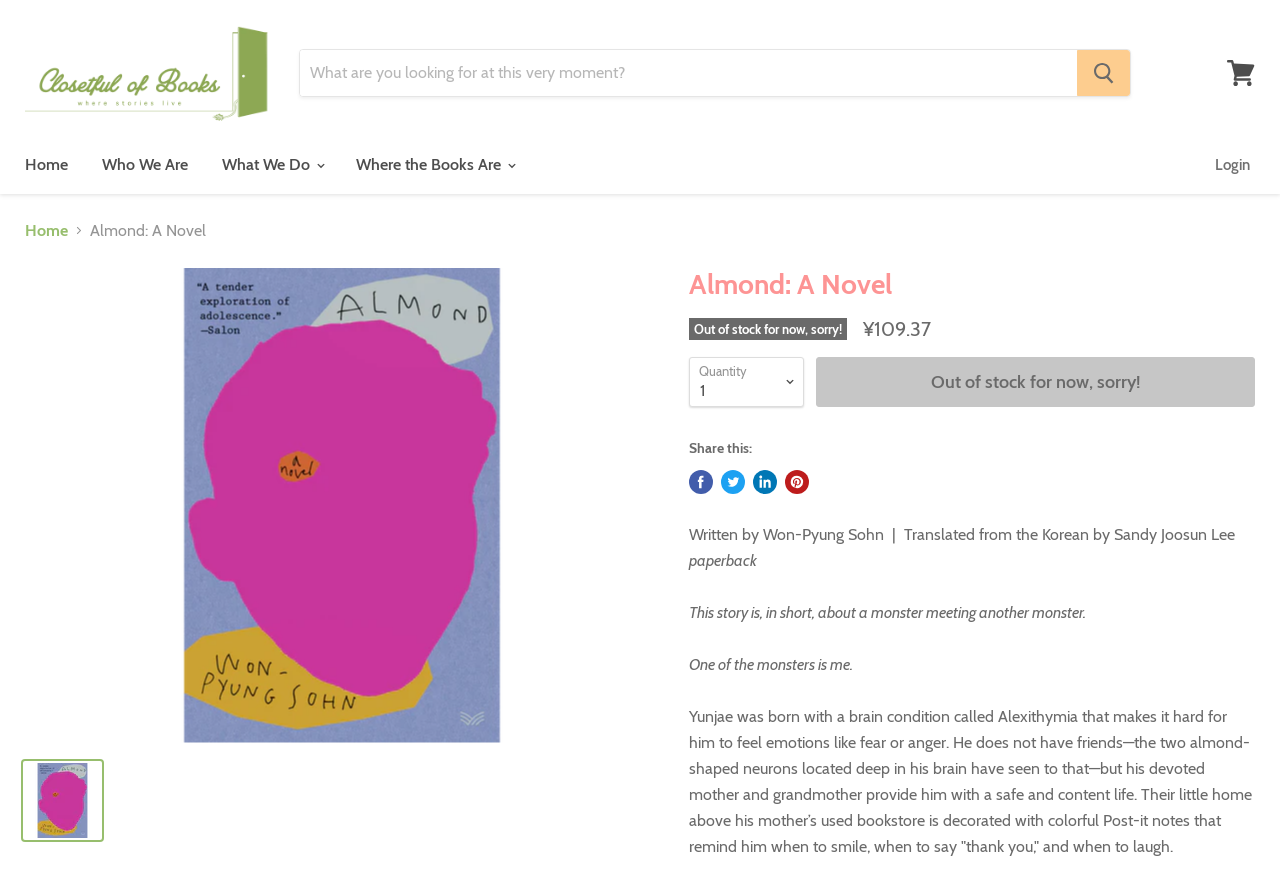What is the name of the translator of the book?
Based on the screenshot, give a detailed explanation to answer the question.

I found the name of the translator of the book by looking at the text 'Translated from the Korean by Sandy Joosun Lee' which is located below the author's name and above the book description.